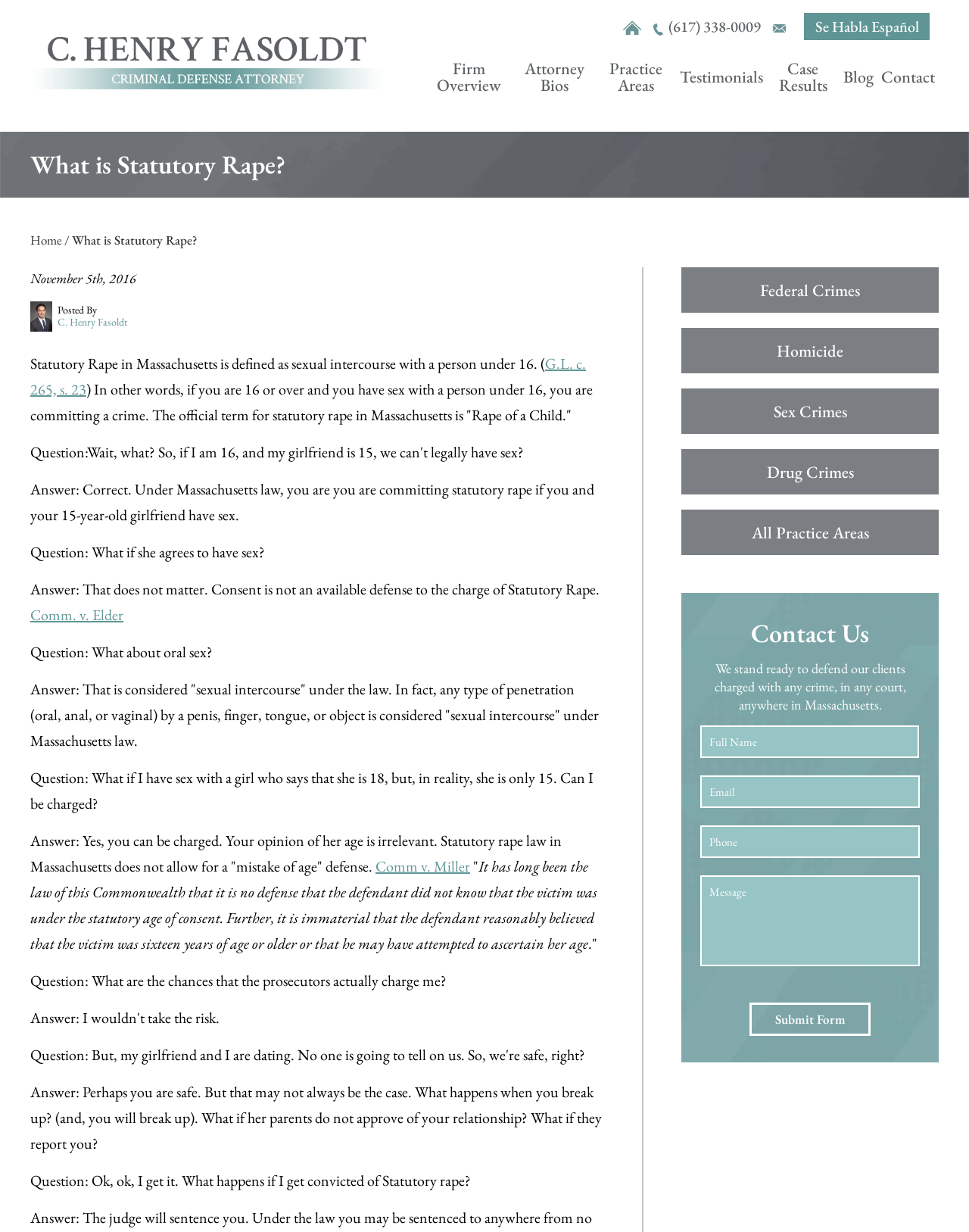Can you be charged with Statutory Rape if you reasonably believe the victim is 16 or older?
Using the picture, provide a one-word or short phrase answer.

Yes